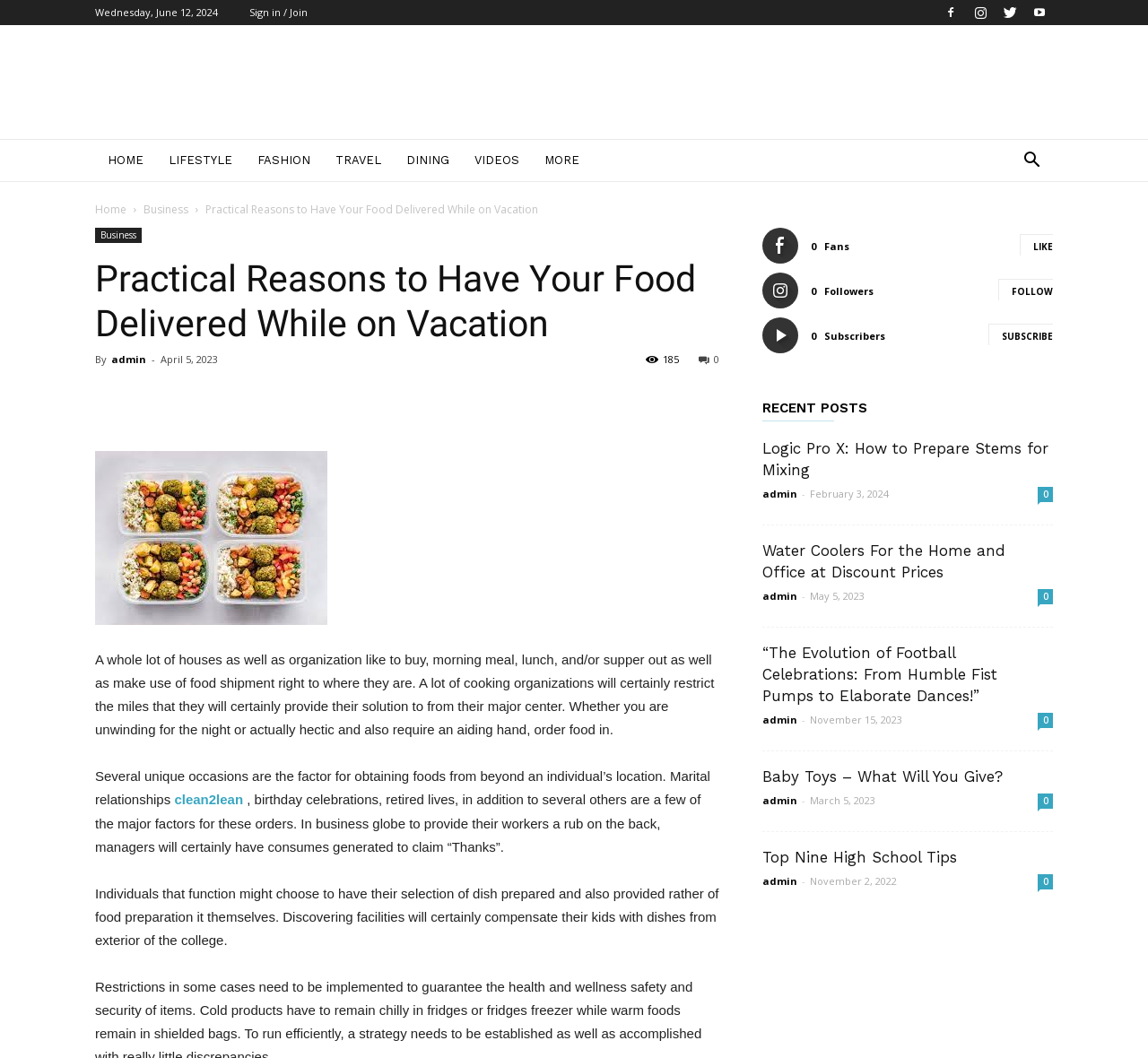Answer the question with a single word or phrase: 
What is the category of the article 'Practical Reasons to Have Your Food Delivered While on Vacation'?

TRAVEL